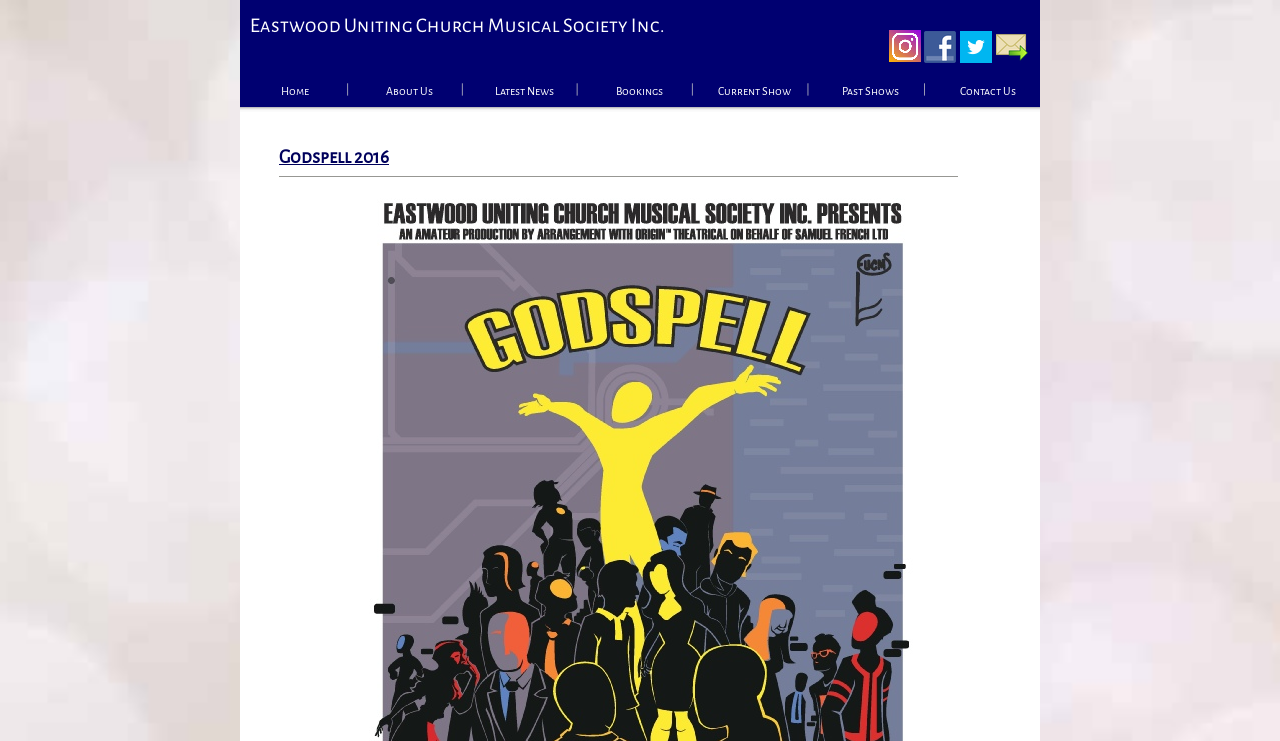Using the provided element description, identify the bounding box coordinates as (top-left x, top-left y, bottom-right x, bottom-right y). Ensure all values are between 0 and 1. Description: Contact Us

[0.727, 0.108, 0.809, 0.139]